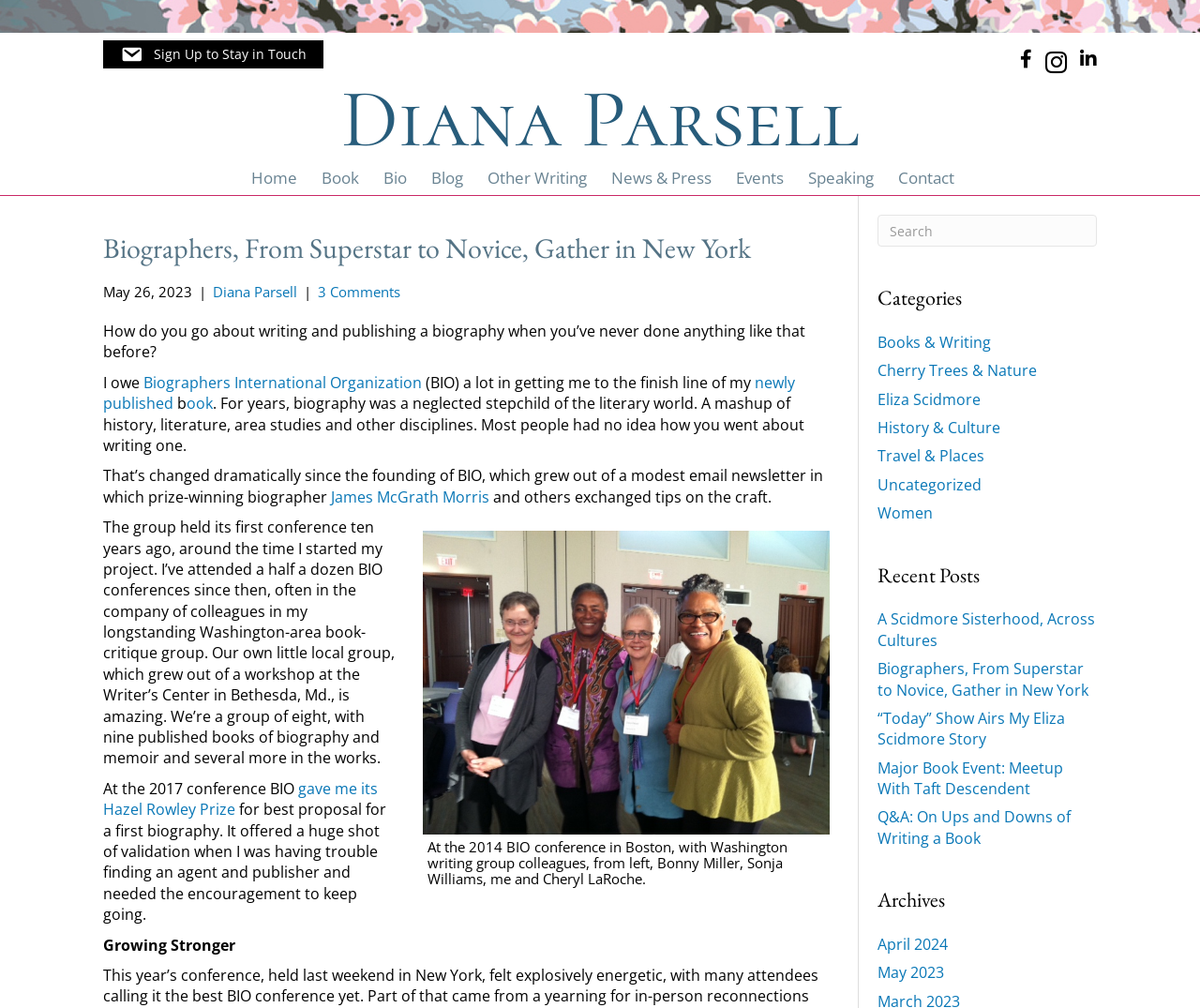Given the element description "Cherry Trees & Nature" in the screenshot, predict the bounding box coordinates of that UI element.

[0.731, 0.357, 0.864, 0.378]